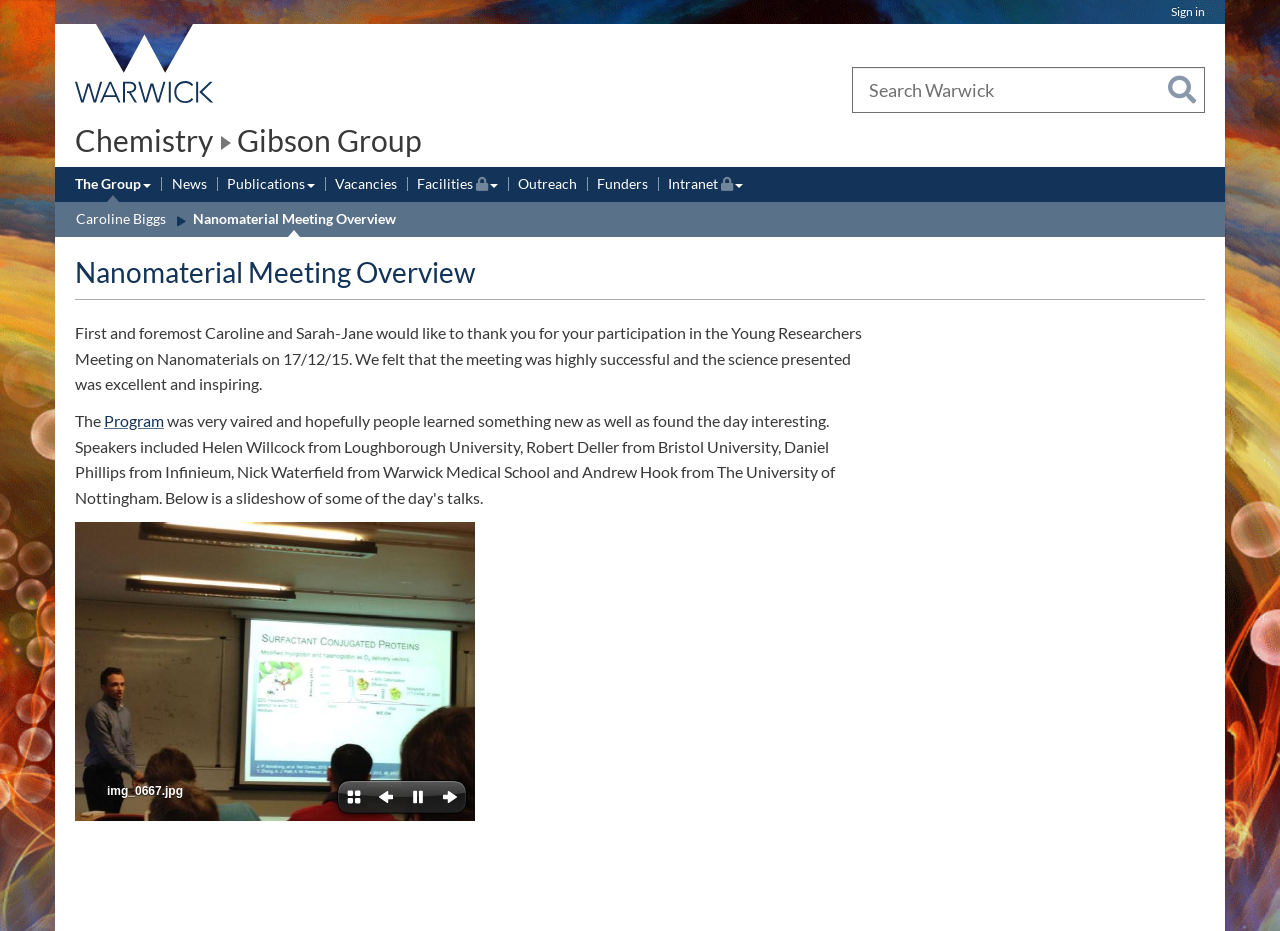What is the university's homepage?
Give a detailed and exhaustive answer to the question.

I found the answer by looking at the link 'University of Warwick homepage' which suggests that it is the homepage of the University of Warwick.